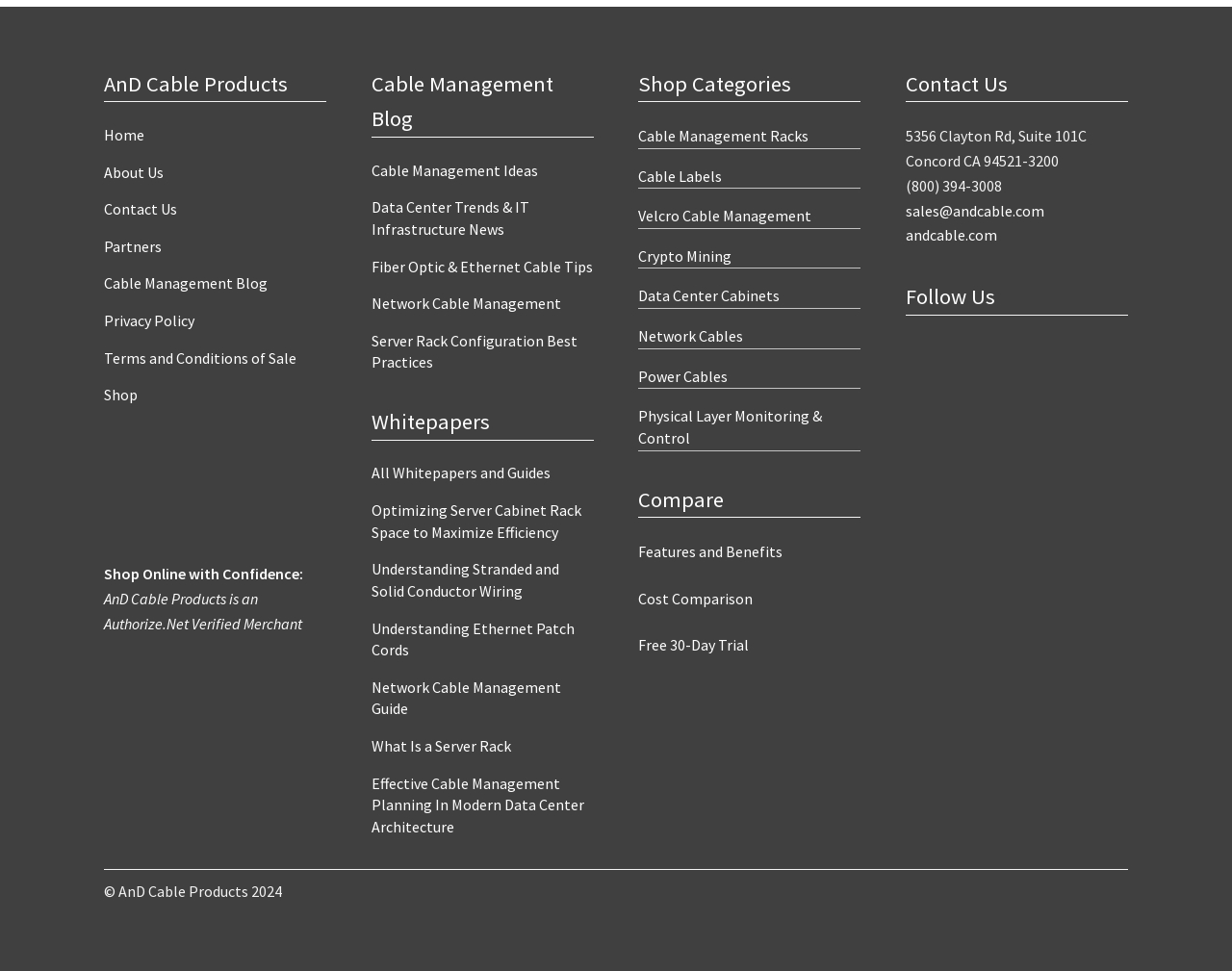Please identify the bounding box coordinates of the element I need to click to follow this instruction: "Click on the 'Home' link".

[0.084, 0.129, 0.117, 0.149]